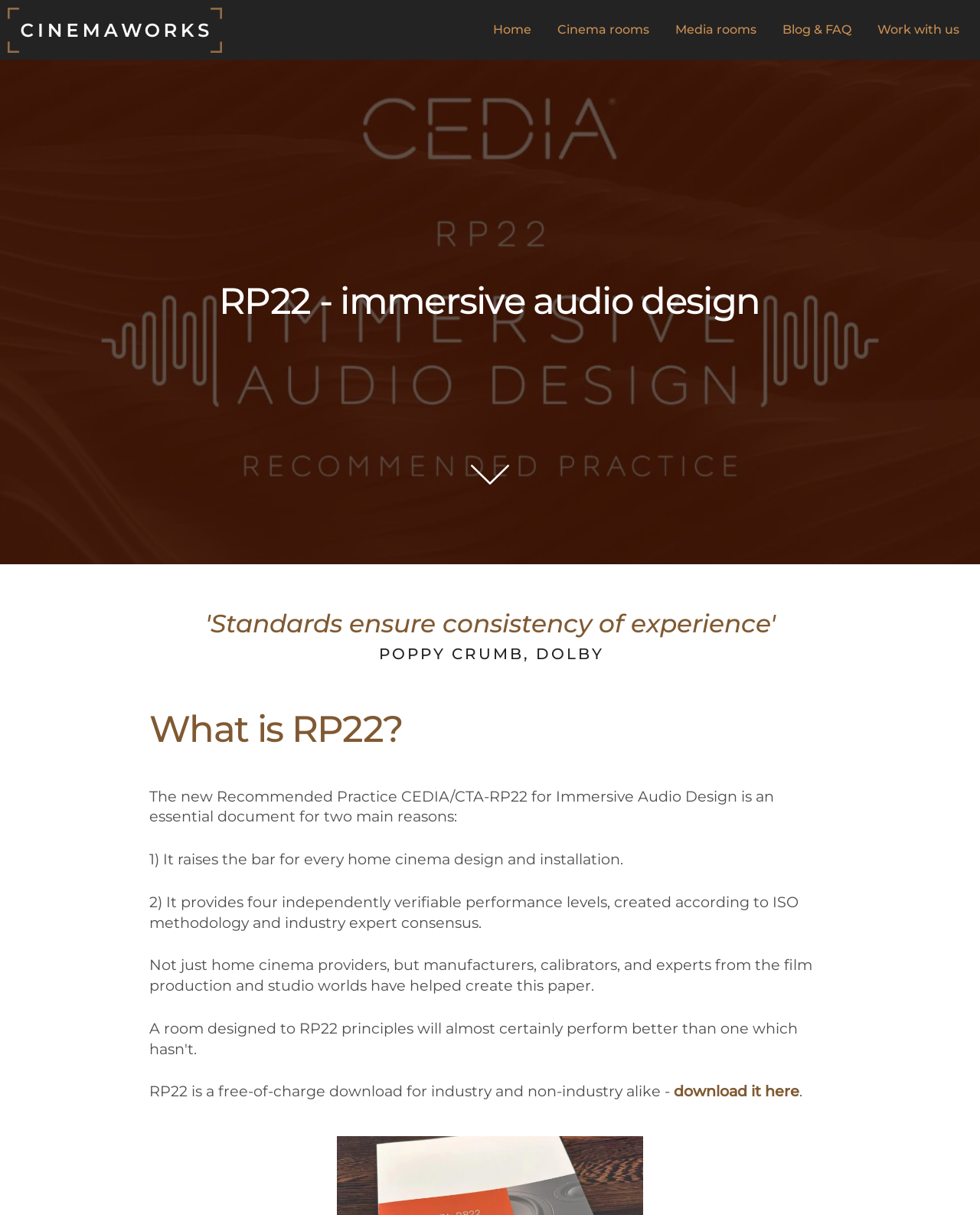Please identify the webpage's heading and generate its text content.

RP22 - immersive audio design